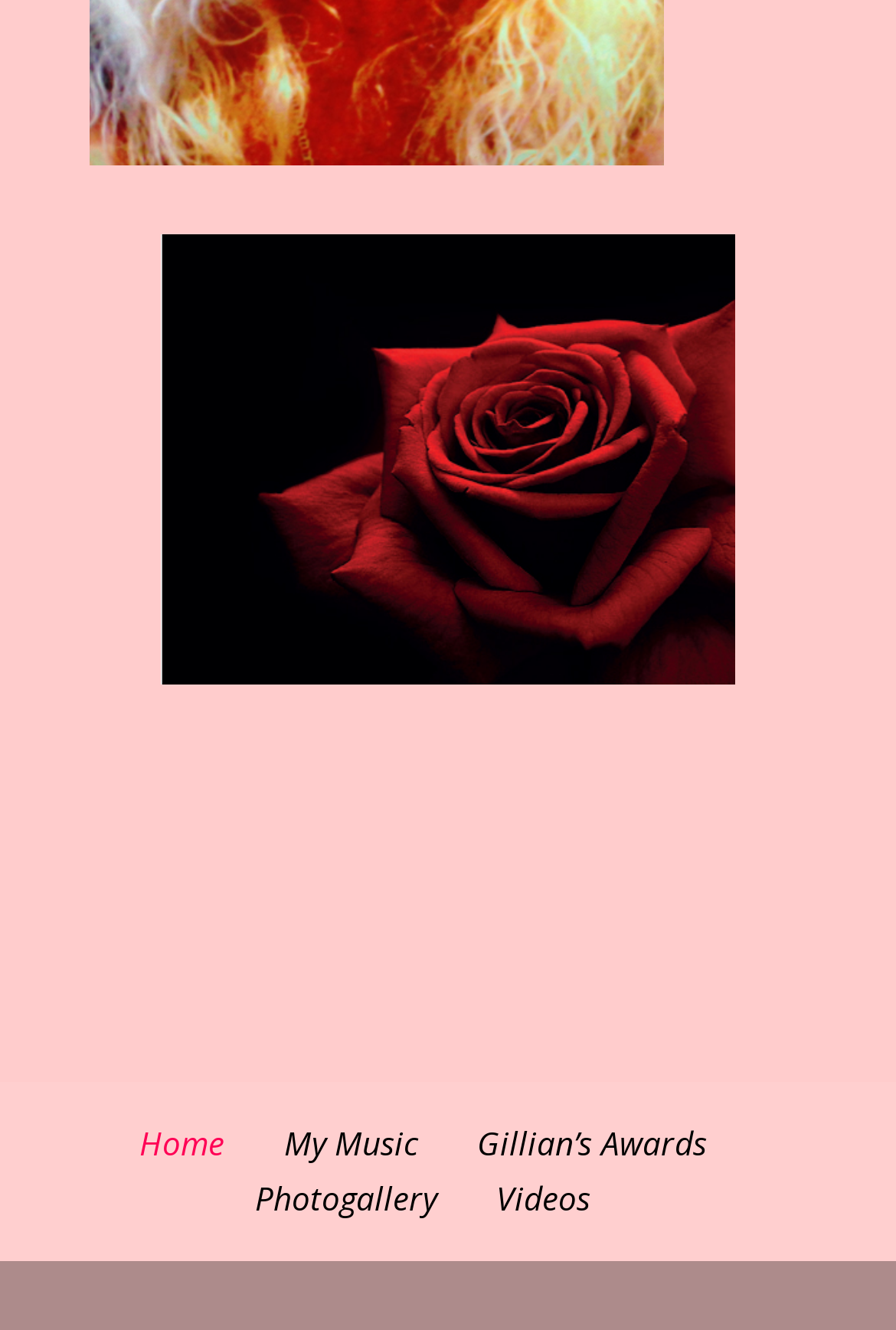Please answer the following question using a single word or phrase: 
Are there any links below the navigation section?

No